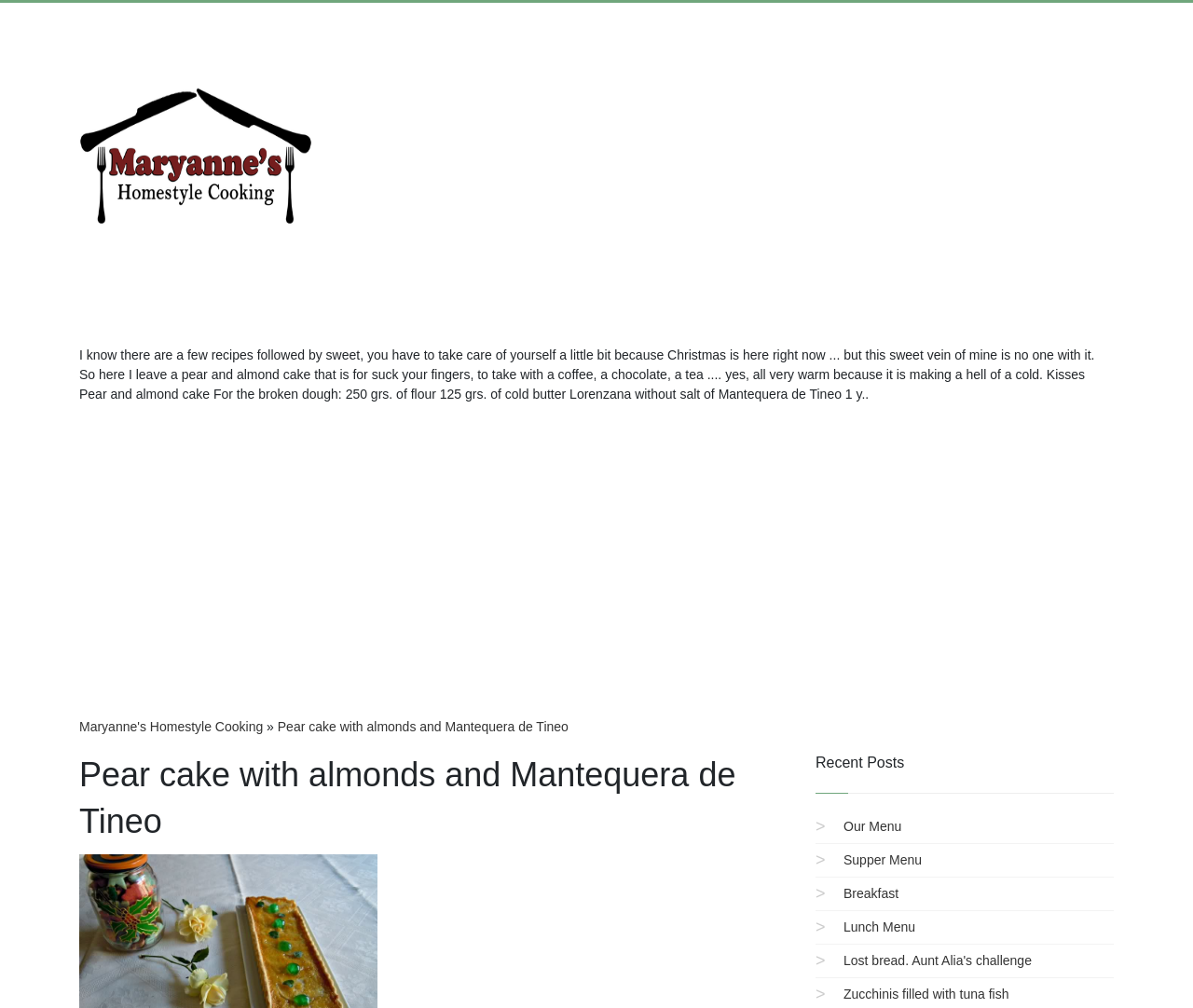Respond to the question below with a single word or phrase: What is the purpose of the recipe?

To be served with coffee or tea